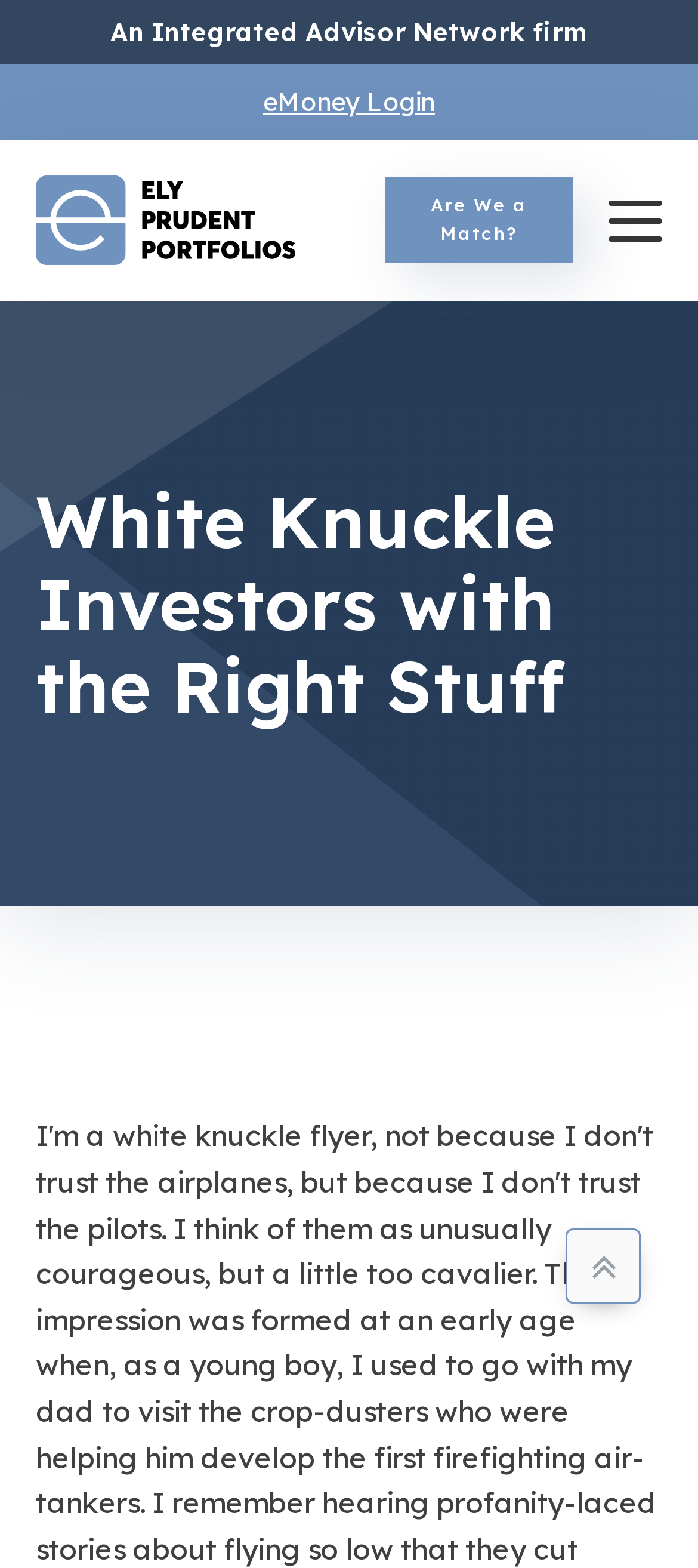Respond to the question below with a single word or phrase:
Is there a login feature available?

Yes